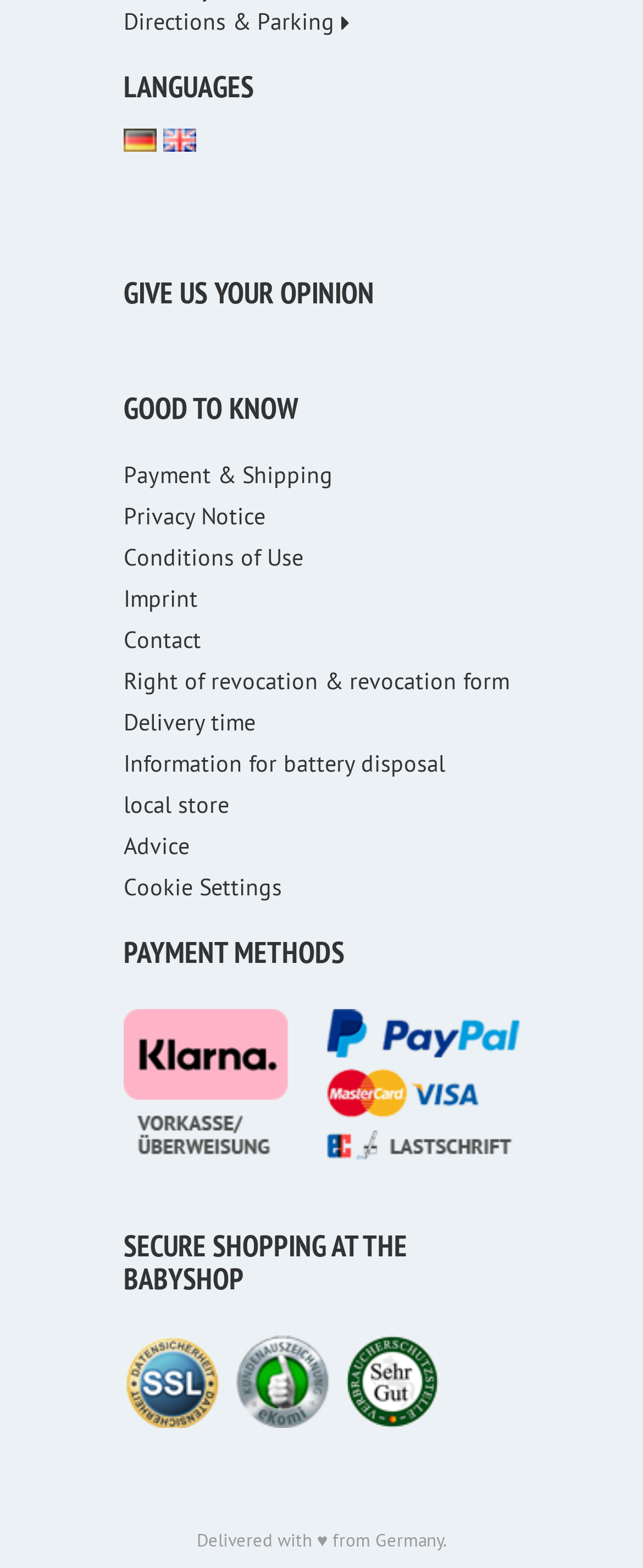What is the topic of the 'GOOD TO KNOW' section?
Look at the image and respond with a one-word or short phrase answer.

Payment, Shipping, etc.